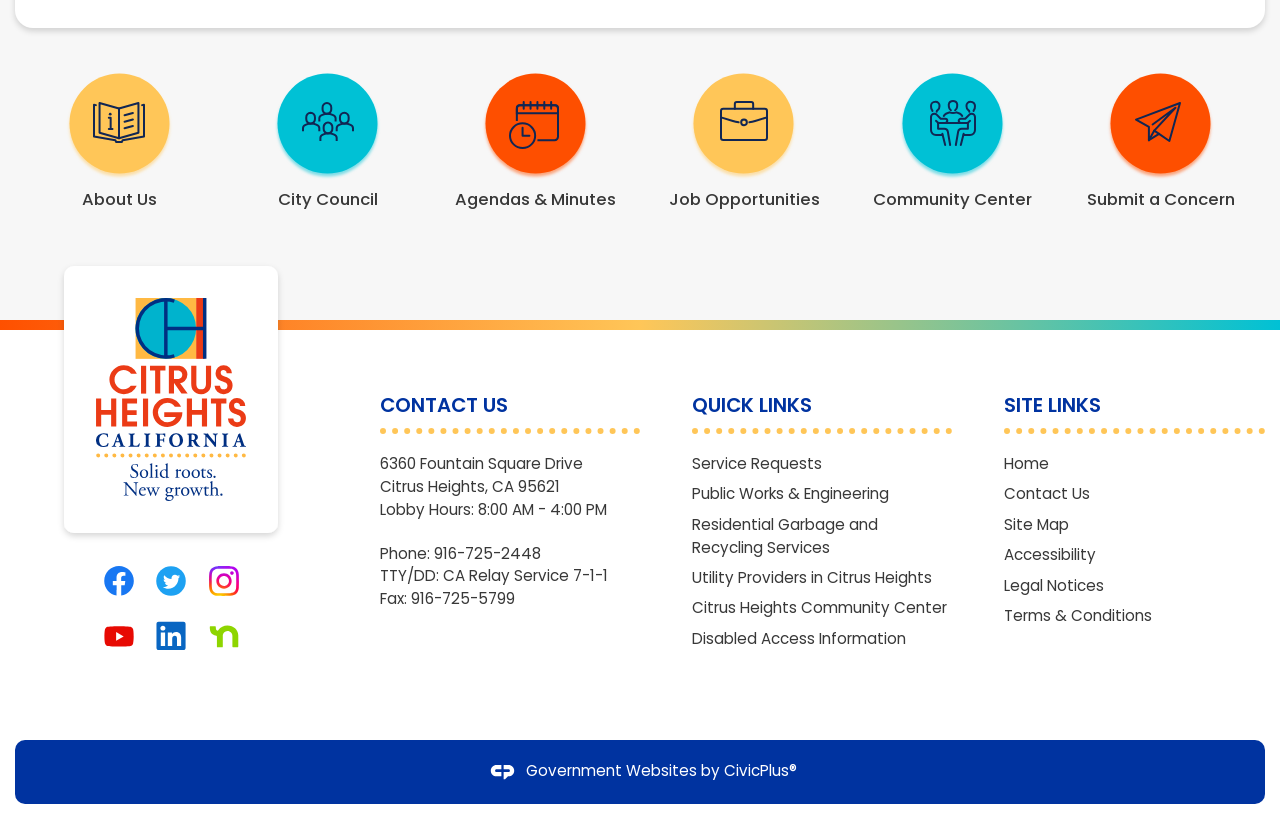Determine the bounding box coordinates of the region I should click to achieve the following instruction: "Go to Home". Ensure the bounding box coordinates are four float numbers between 0 and 1, i.e., [left, top, right, bottom].

None